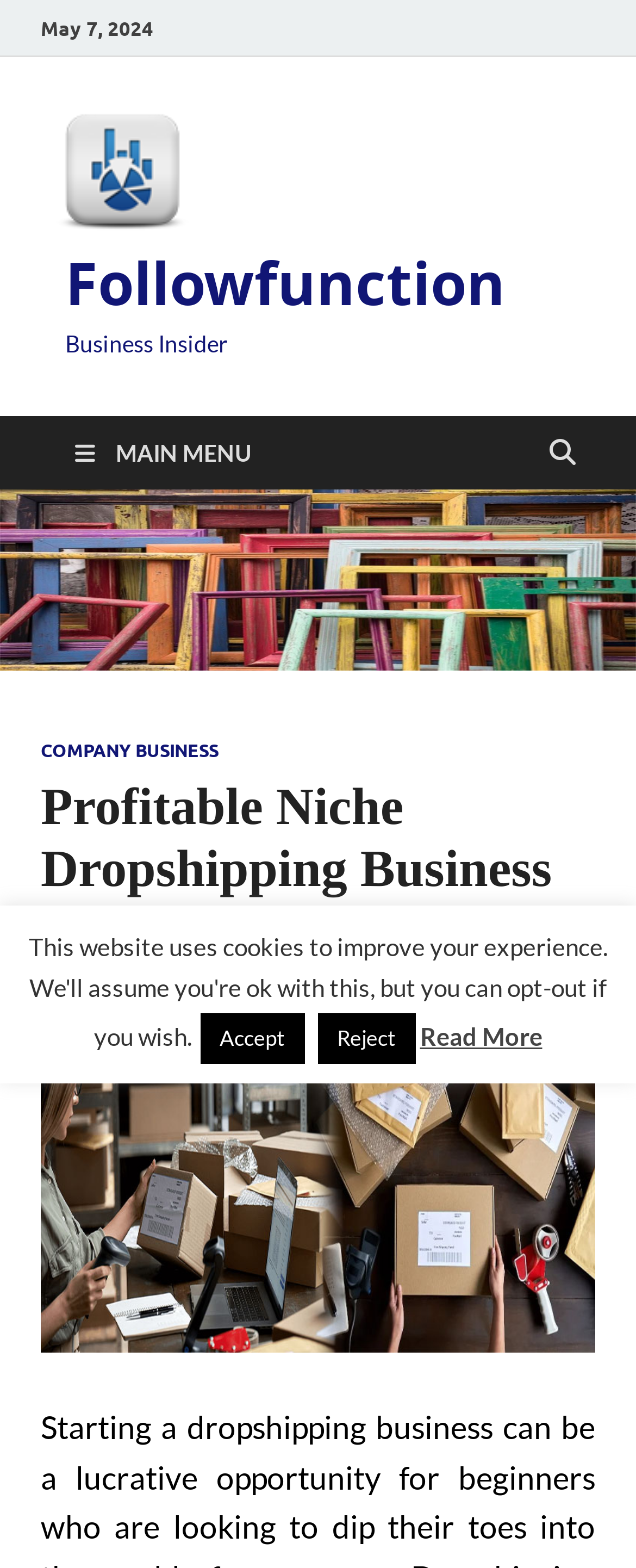Extract the bounding box for the UI element that matches this description: "parent_node: COMPANY BUSINESS".

[0.064, 0.846, 0.936, 0.866]